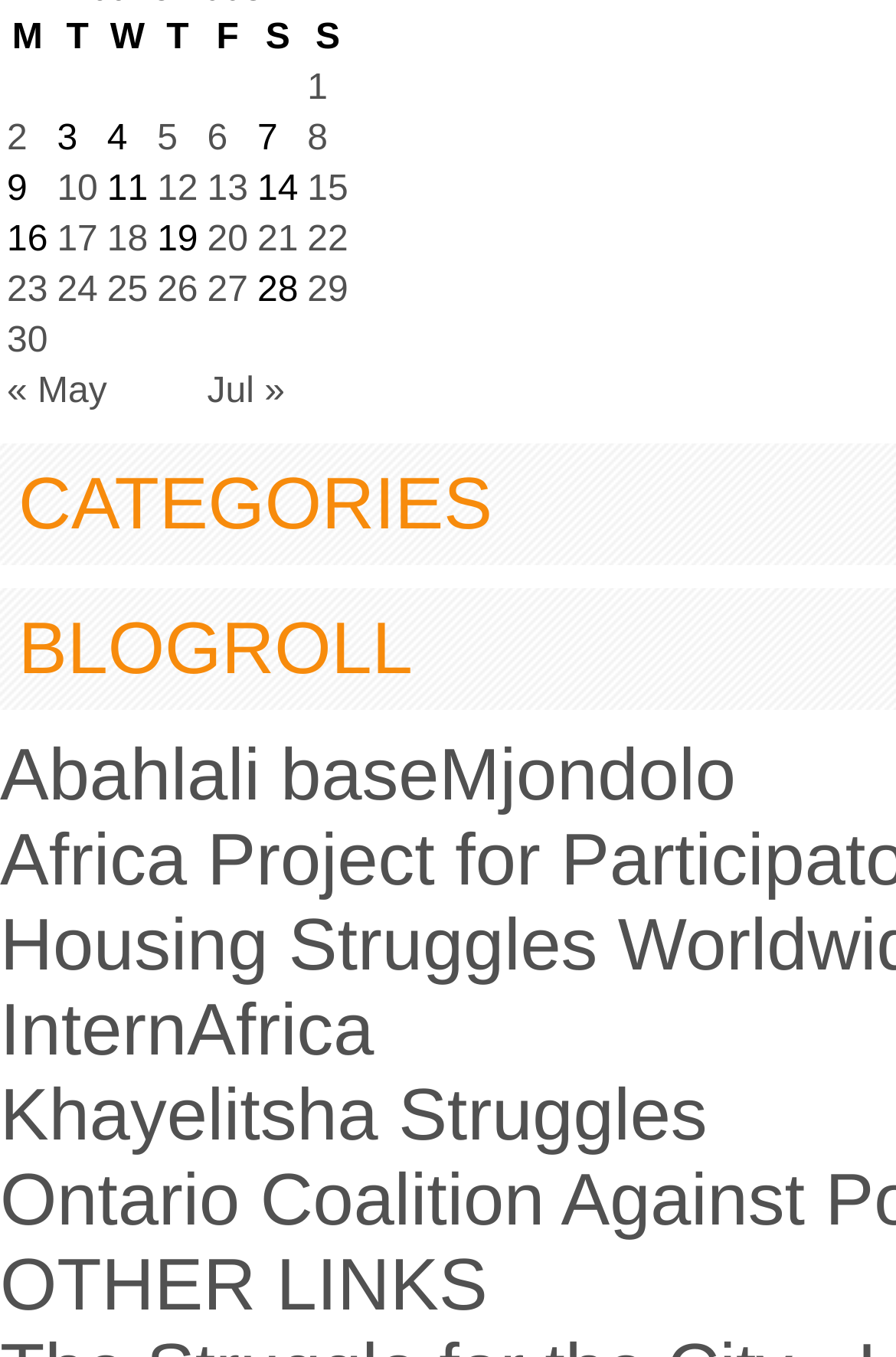Provide the bounding box coordinates of the UI element that matches the description: "21".

[0.287, 0.162, 0.333, 0.191]